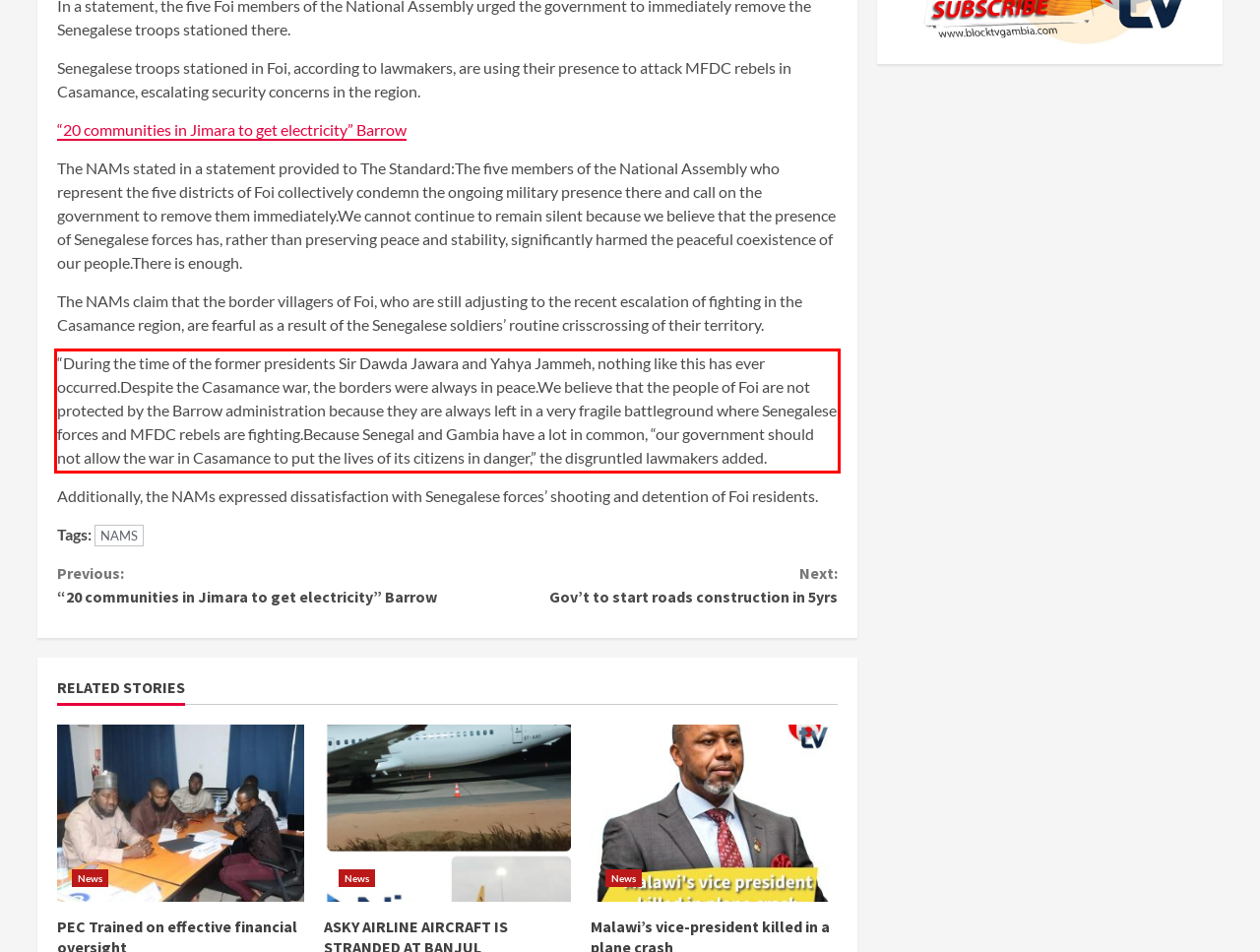With the given screenshot of a webpage, locate the red rectangle bounding box and extract the text content using OCR.

“During the time of the former presidents Sir Dawda Jawara and Yahya Jammeh, nothing like this has ever occurred.Despite the Casamance war, the borders were always in peace.We believe that the people of Foi are not protected by the Barrow administration because they are always left in a very fragile battleground where Senegalese forces and MFDC rebels are fighting.Because Senegal and Gambia have a lot in common, “our government should not allow the war in Casamance to put the lives of its citizens in danger,” the disgruntled lawmakers added.